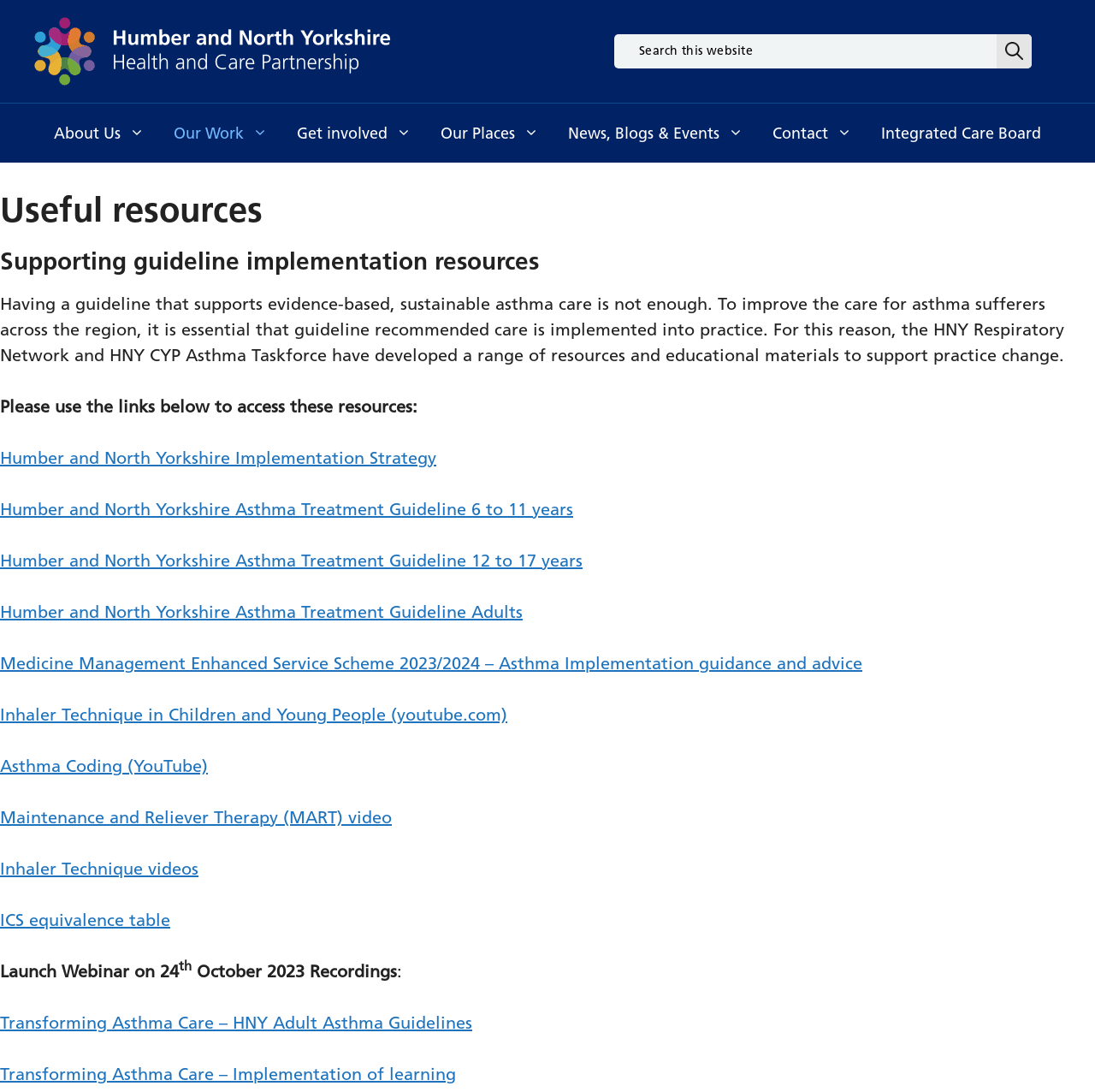Give a detailed account of the webpage, highlighting key information.

The webpage is titled "Useful resources" and is part of the Humber and North Yorkshire Health and Care Partnership website. At the top, there is a banner with the site's logo and a search bar with a search button. Below the banner, there is a primary navigation menu with links to various sections of the website, including "About Us", "Our Work", "Get involved", "Our Places", "News, Blogs & Events", "Contact", and "Integrated Care Board".

The main content of the page is divided into two sections. The first section has a heading "Useful resources" and a subheading "Supporting guideline implementation resources". Below the headings, there is a paragraph of text explaining the importance of implementing evidence-based, sustainable asthma care and the resources available to support this.

The second section lists various resources and educational materials to support practice change. There are 11 links to different resources, including implementation strategies, treatment guidelines, and videos on inhaler technique and asthma coding. The resources are listed in a vertical column, with each link below the previous one. There is also a webinar recording and a table of ICS equivalence.

Overall, the webpage provides a collection of useful resources and educational materials for healthcare professionals to support the implementation of evidence-based, sustainable asthma care.